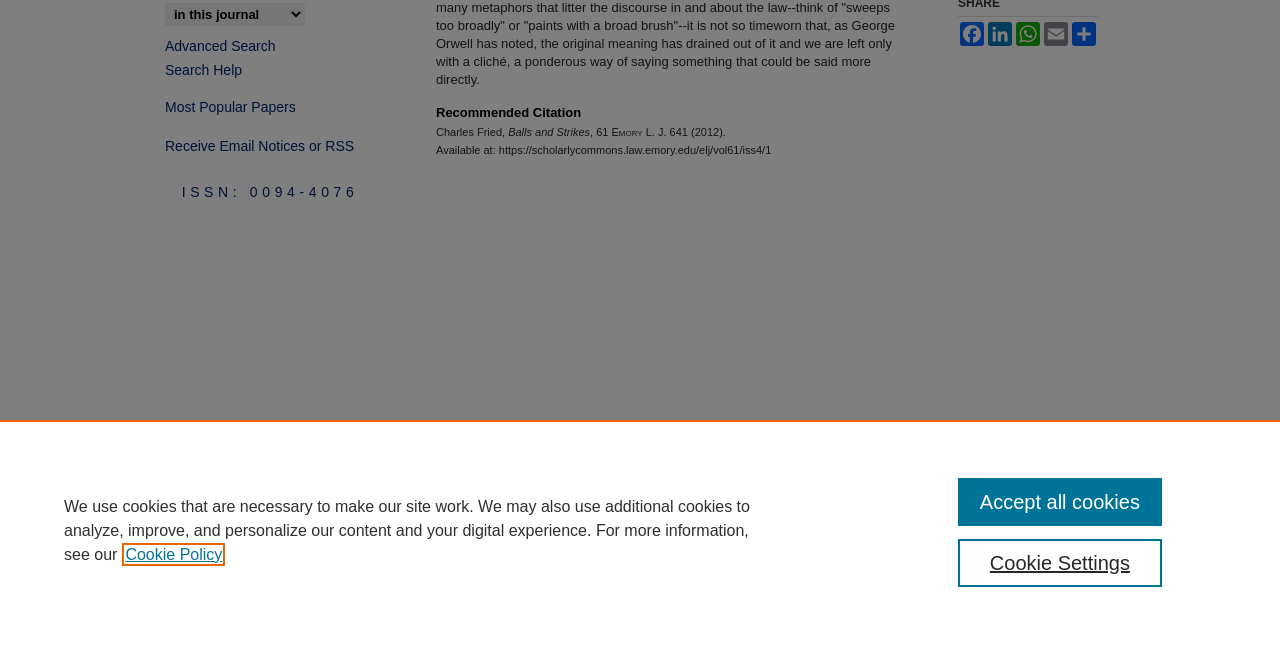Find the bounding box coordinates of the UI element according to this description: "recipes".

None